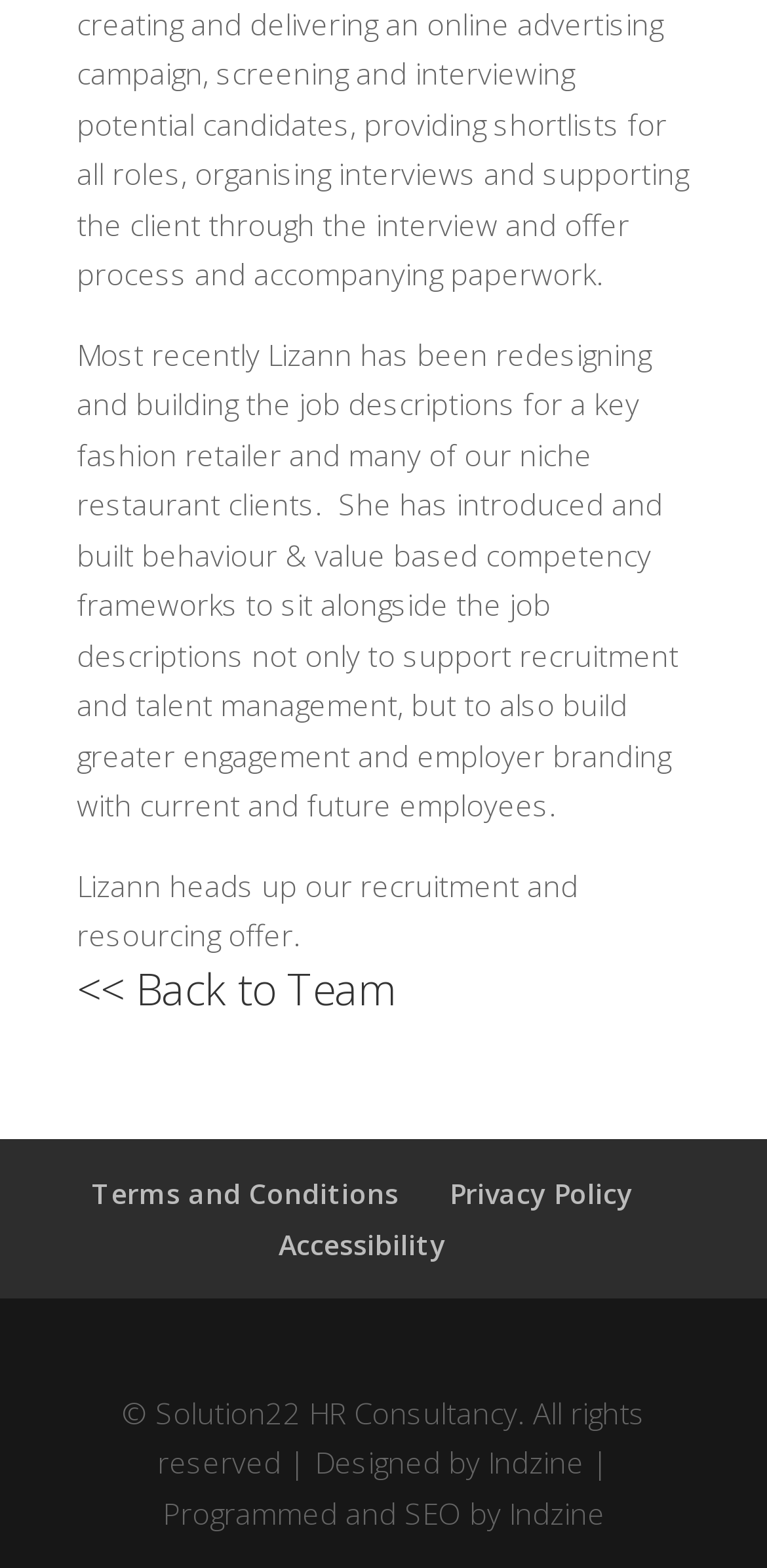Refer to the image and offer a detailed explanation in response to the question: What is the copyright information of the webpage?

This answer can be obtained by reading the text '© Solution22 HR Consultancy. All rights reserved' which is located at the bottom of the webpage, indicating that the copyright of the webpage belongs to Solution22 HR Consultancy.